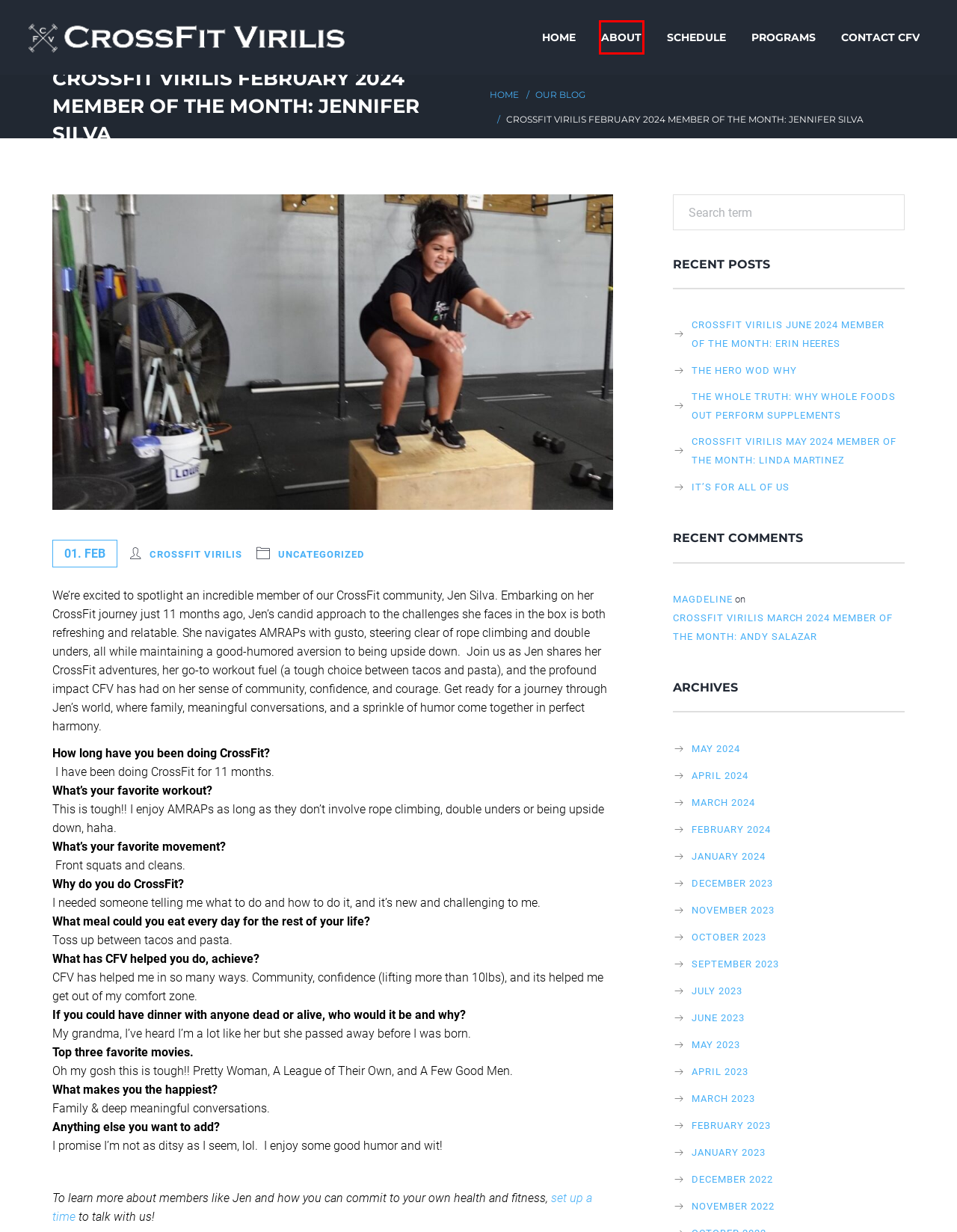Review the webpage screenshot and focus on the UI element within the red bounding box. Select the best-matching webpage description for the new webpage that follows after clicking the highlighted element. Here are the candidates:
A. The Hero WOD Why - Crossfit Virilis
B. CrossFit Virilis March 2024 Member of the Month: Andy Salazar - Crossfit Virilis
C. Uncategorized Archives - Crossfit Virilis
D. May 2023 - Crossfit Virilis
E. Blog - Crossfit Virilis
F. CrossFit Virilis May 2024 Member of the Month: Linda Martinez - Crossfit Virilis
G. May 2024 - Crossfit Virilis
H. Meet Our Team - Crossfit Virilis

H